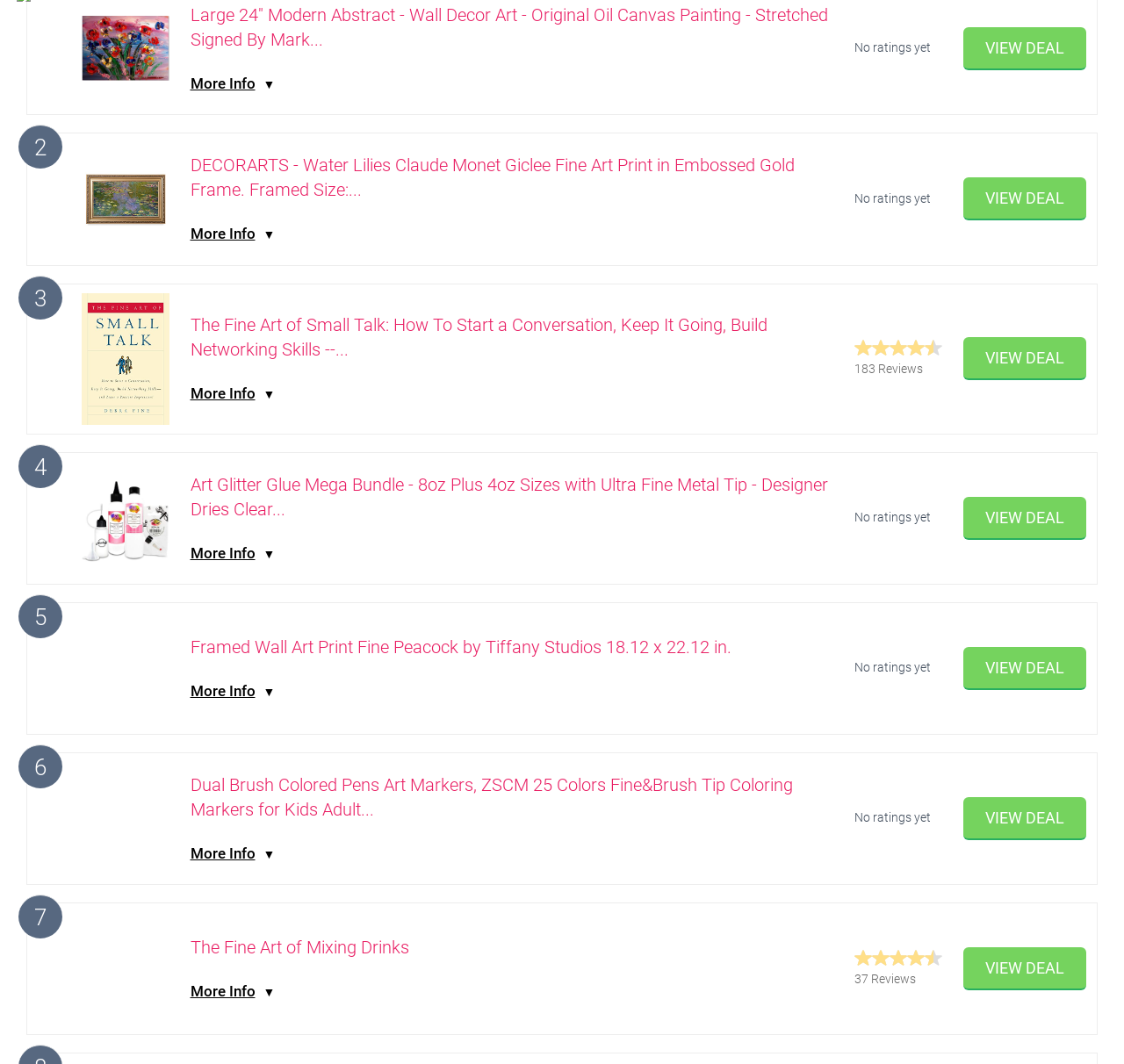Please find the bounding box coordinates in the format (top-left x, top-left y, bottom-right x, bottom-right y) for the given element description. Ensure the coordinates are floating point numbers between 0 and 1. Description: title="Reviews on Amazon"

[0.76, 0.874, 0.838, 0.89]